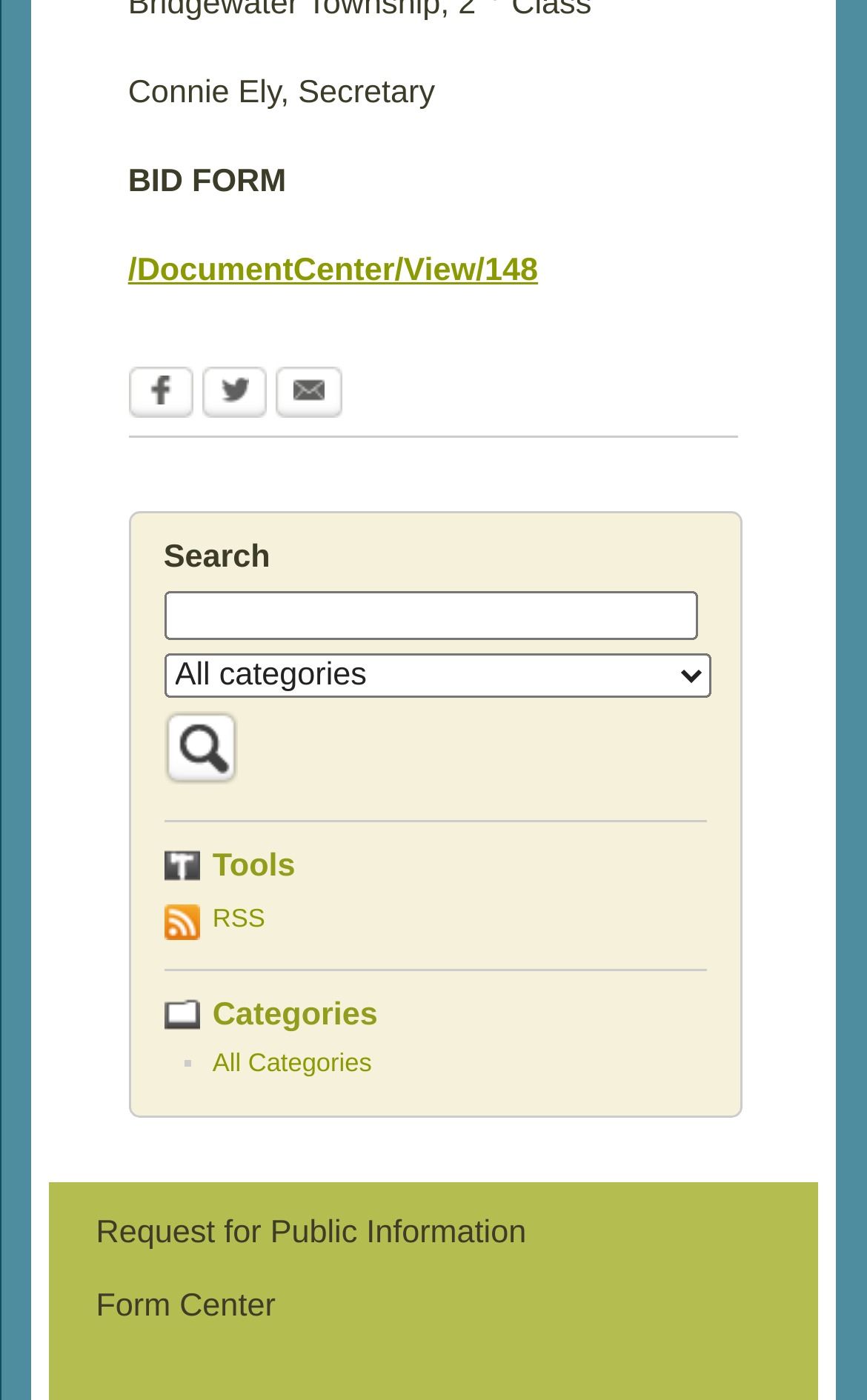Using the image as a reference, answer the following question in as much detail as possible:
How many social media links are there?

There are three social media links on the webpage, which are Facebook, Twitter, and Email, each with an accompanying image.